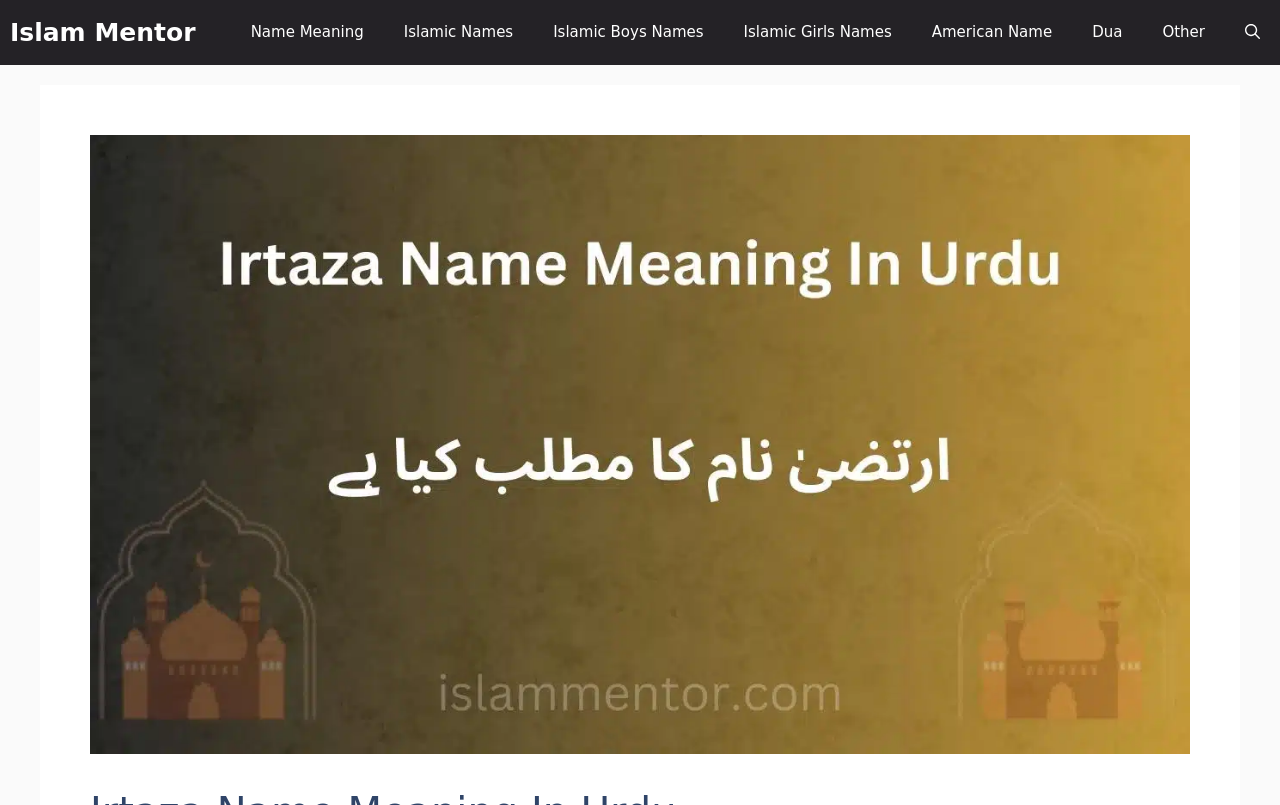Please identify the bounding box coordinates of the element's region that should be clicked to execute the following instruction: "View Irtaza Name Meaning In Urdu". The bounding box coordinates must be four float numbers between 0 and 1, i.e., [left, top, right, bottom].

[0.07, 0.168, 0.93, 0.936]